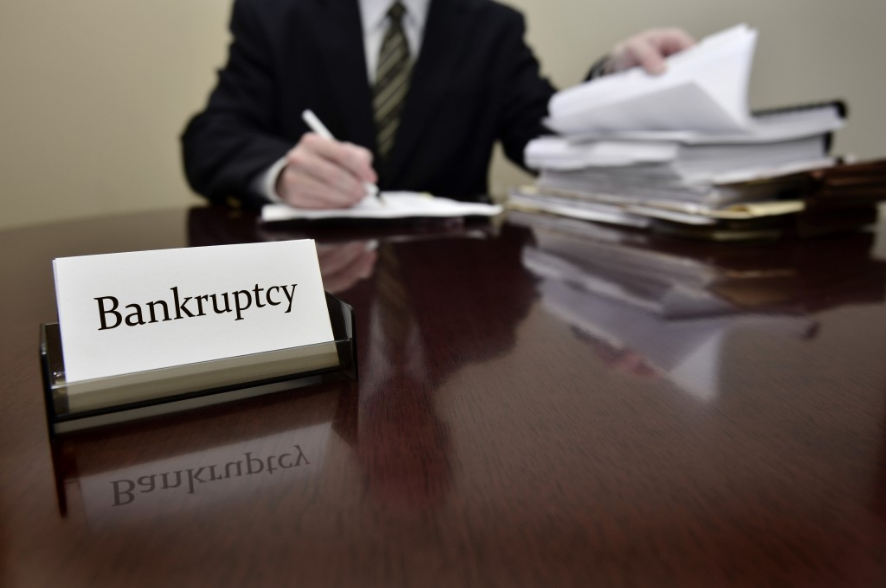Please provide a one-word or phrase answer to the question: 
What is the businessman holding in his hand?

A stack of white papers